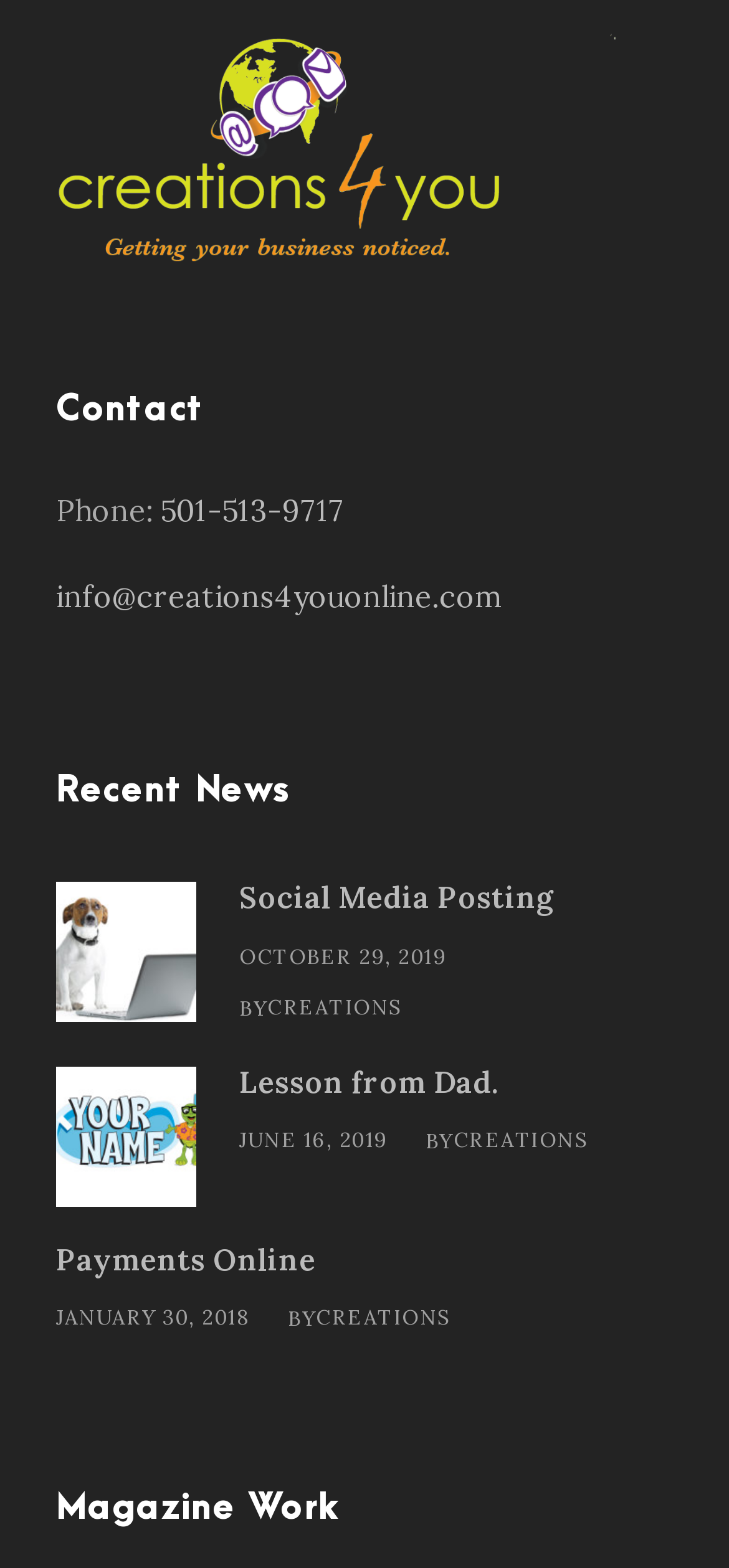Identify the bounding box coordinates of the element that should be clicked to fulfill this task: "Read the recent news about SocialMediafromWordpressSite". The coordinates should be provided as four float numbers between 0 and 1, i.e., [left, top, right, bottom].

[0.077, 0.593, 0.269, 0.617]